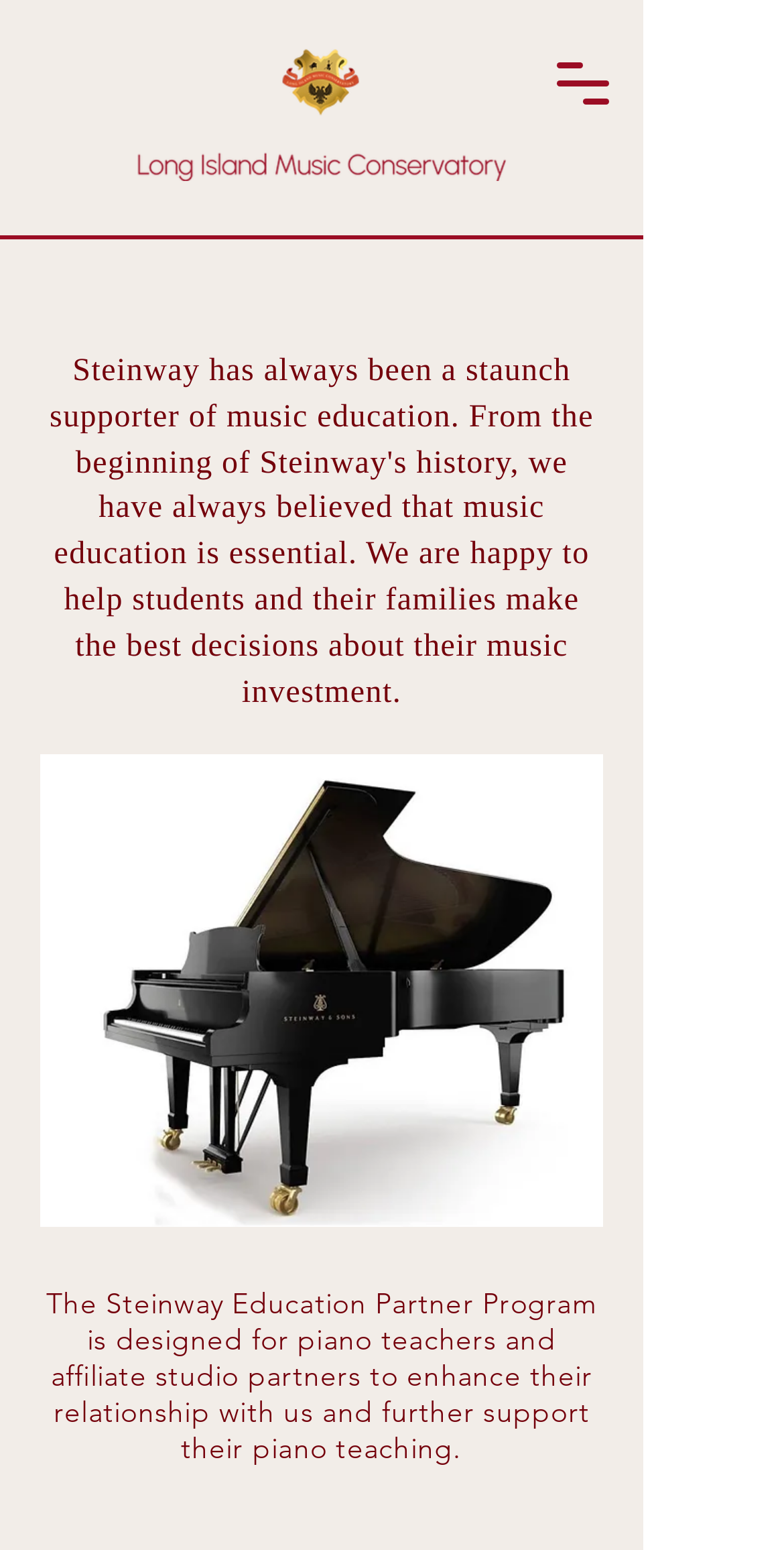What is the name of the partner program?
Please give a detailed answer to the question using the information shown in the image.

The question can be answered by reading the StaticText element which states 'The Steinway Education Partner Program is designed for piano teachers and affiliate studio partners to enhance their relationship with us and further support their piano teaching.'